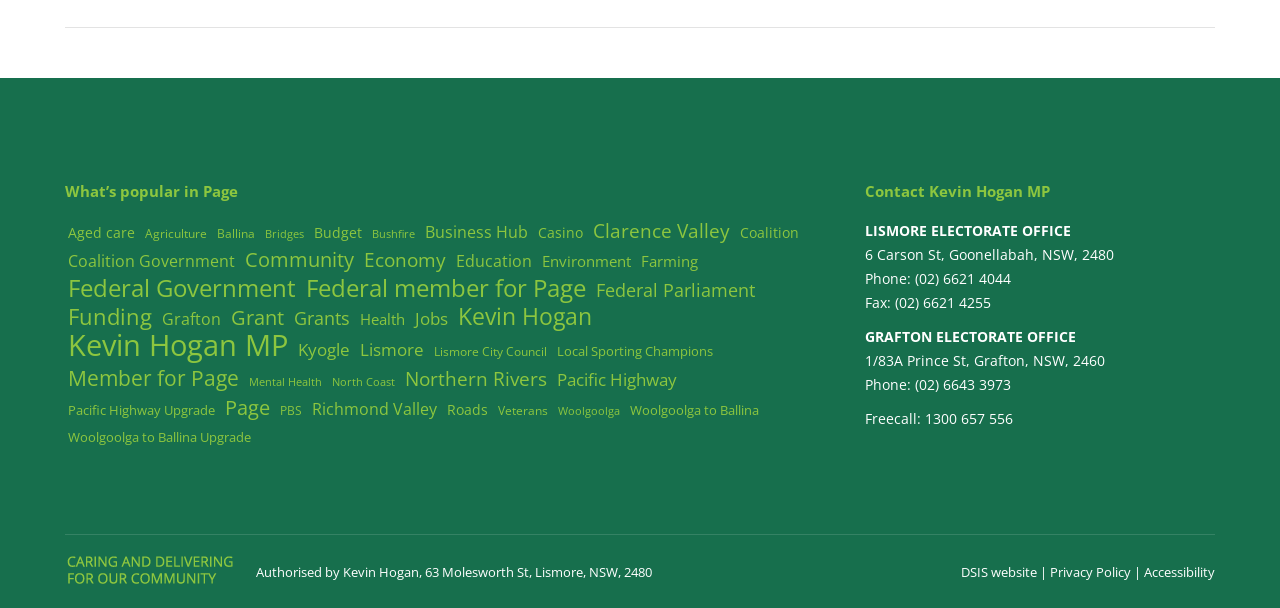Please analyze the image and provide a thorough answer to the question:
What is the topic with the most items?

I found the answer by looking at the links and their corresponding item counts. The link 'Kevin Hogan MP (920 items)' has the most items.